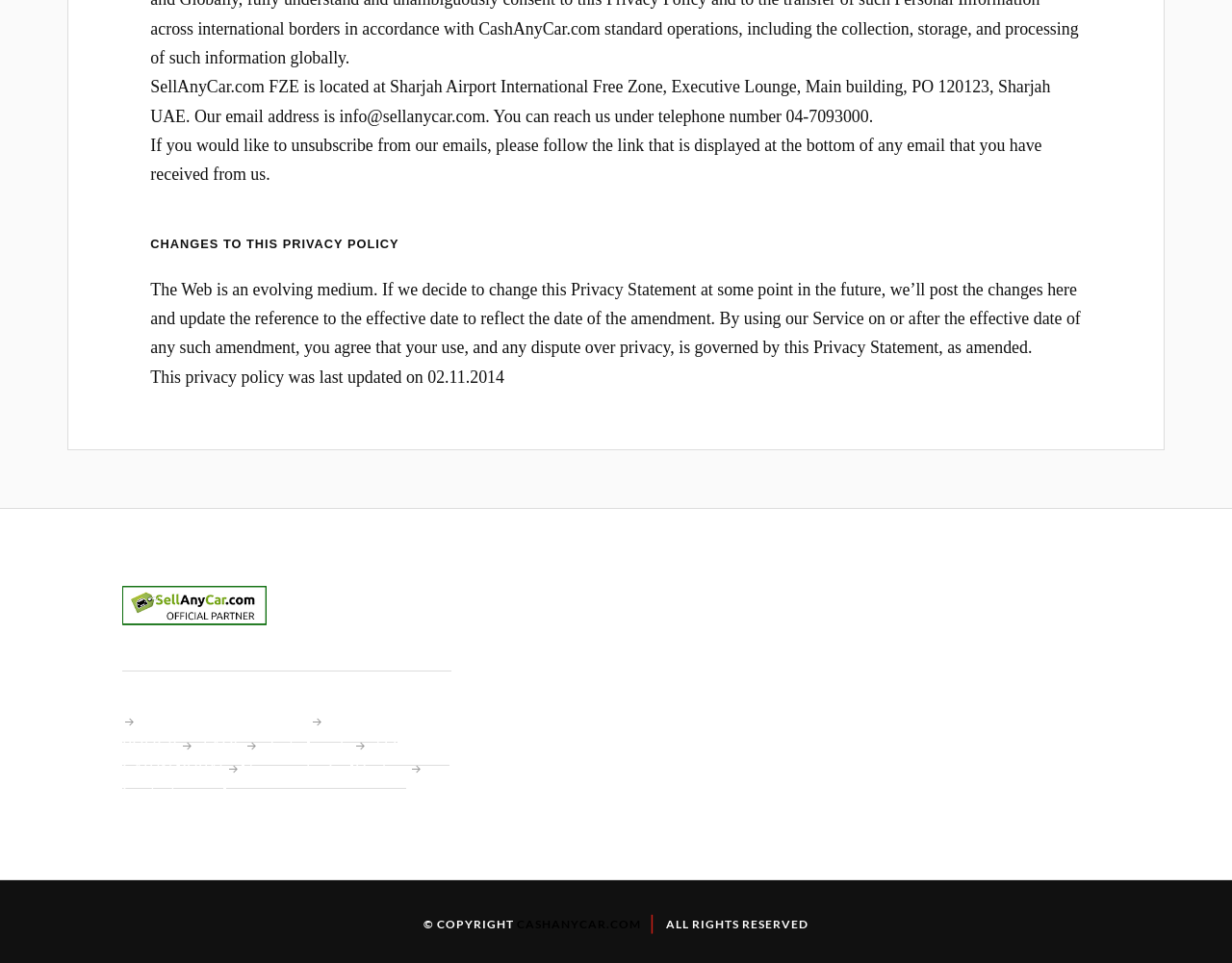What is the telephone number to reach the company? Look at the image and give a one-word or short phrase answer.

04-7093000